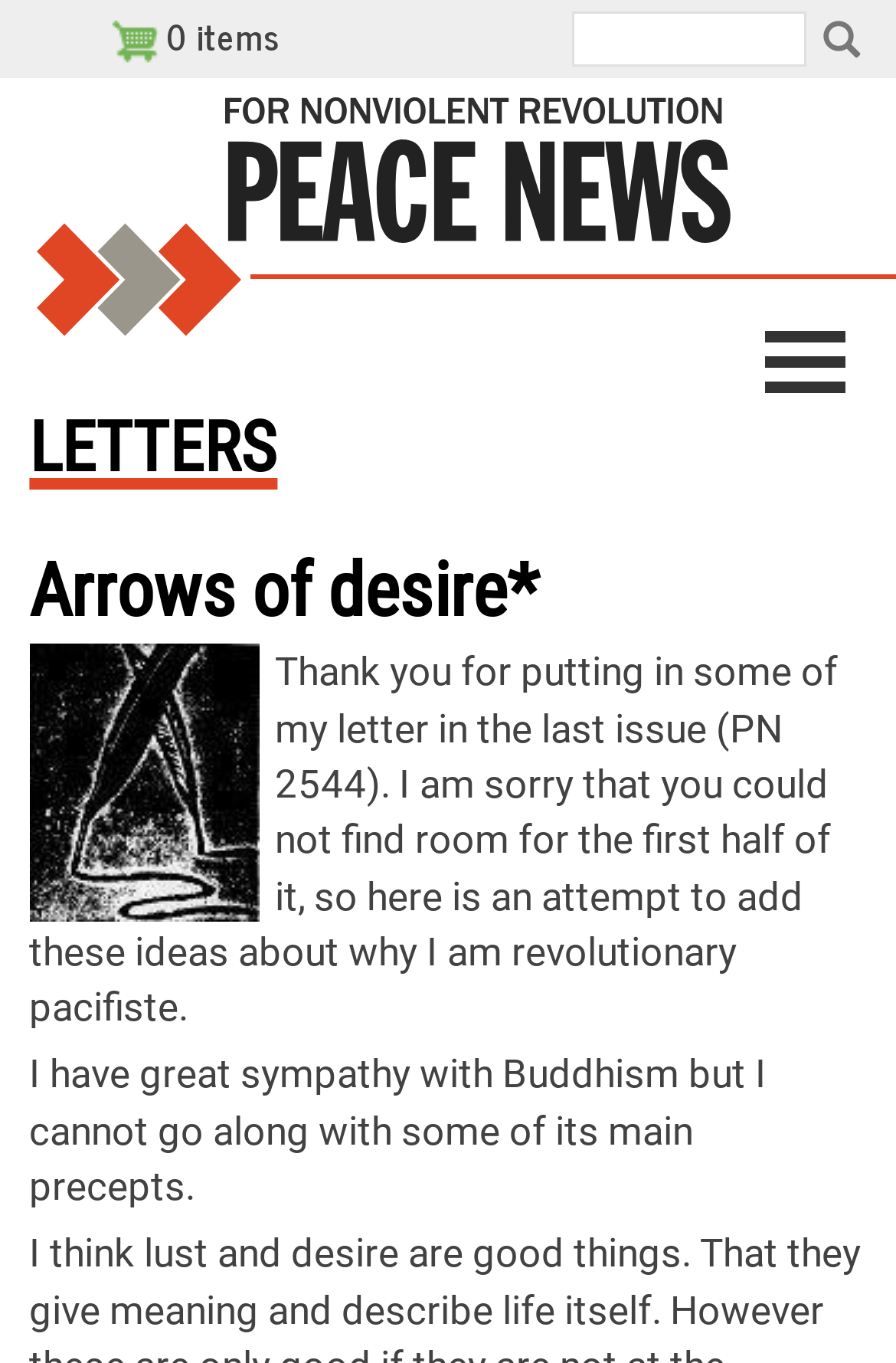Give a full account of the webpage's elements and their arrangement.

The webpage is titled "Letters | Peace News" and appears to be a news or article-based website. At the top left corner, there is a link to "Skip to main content". Next to it, a search bar is located, accompanied by a heading that says "Search". The search bar has a button labeled "SEARCH" on its right side.

On the top right corner, there is a link to a cart with 0 items, accompanied by a small cart icon. Below it, the Peace News logo is displayed, which is also a link.

On the left side of the page, there is a section with primary links, indicated by a heading. Below it, a large heading reads "LETTERS", which is repeated again below it. Underneath, there is another heading that says "Arrows of desire*".

To the right of the "LETTERS" heading, there is an image. Below the image, there are two blocks of text. The first block is a letter to the editor, thanking the publication for including part of their letter in a previous issue and continuing to express their ideas about being a revolutionary pacifist. The second block of text discusses the writer's sympathy with Buddhism but disagreement with some of its main precepts.